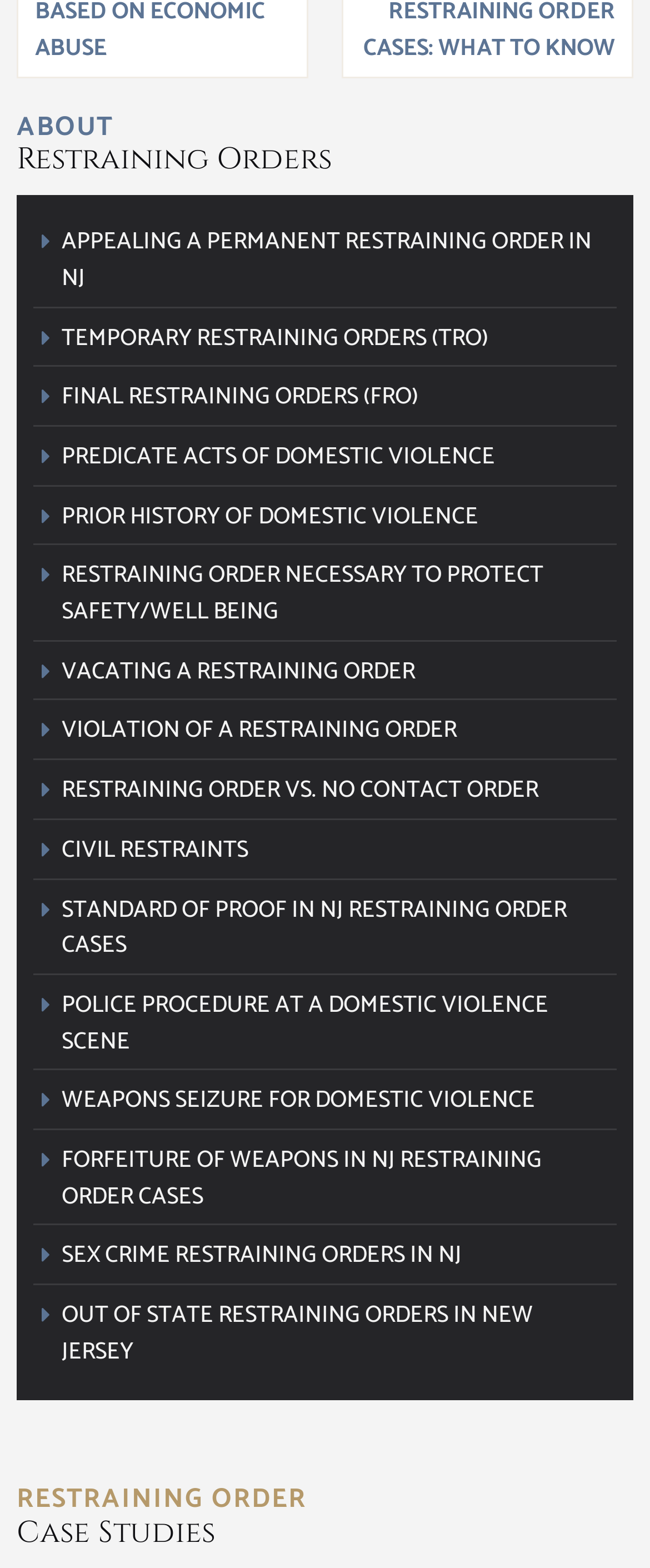What is the difference between a restraining order and a no contact order?
Provide an in-depth and detailed explanation in response to the question.

The difference between a restraining order and a no contact order is explained on the webpage, which can be inferred from the link 'RESTRAINING ORDER VS. NO CONTACT ORDER' on the page.